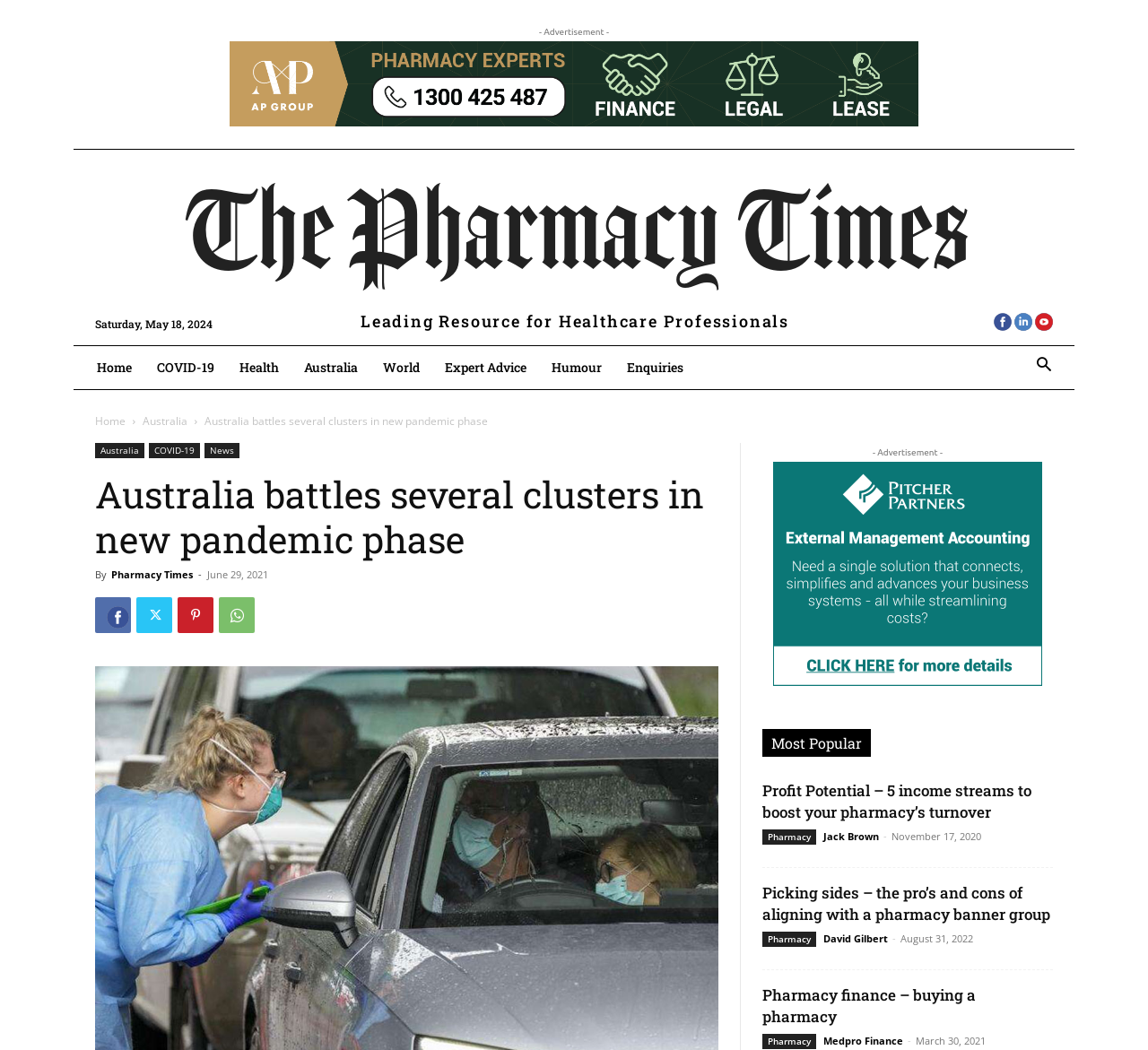Please provide a one-word or phrase answer to the question: 
How many social media links are present in the article?

4